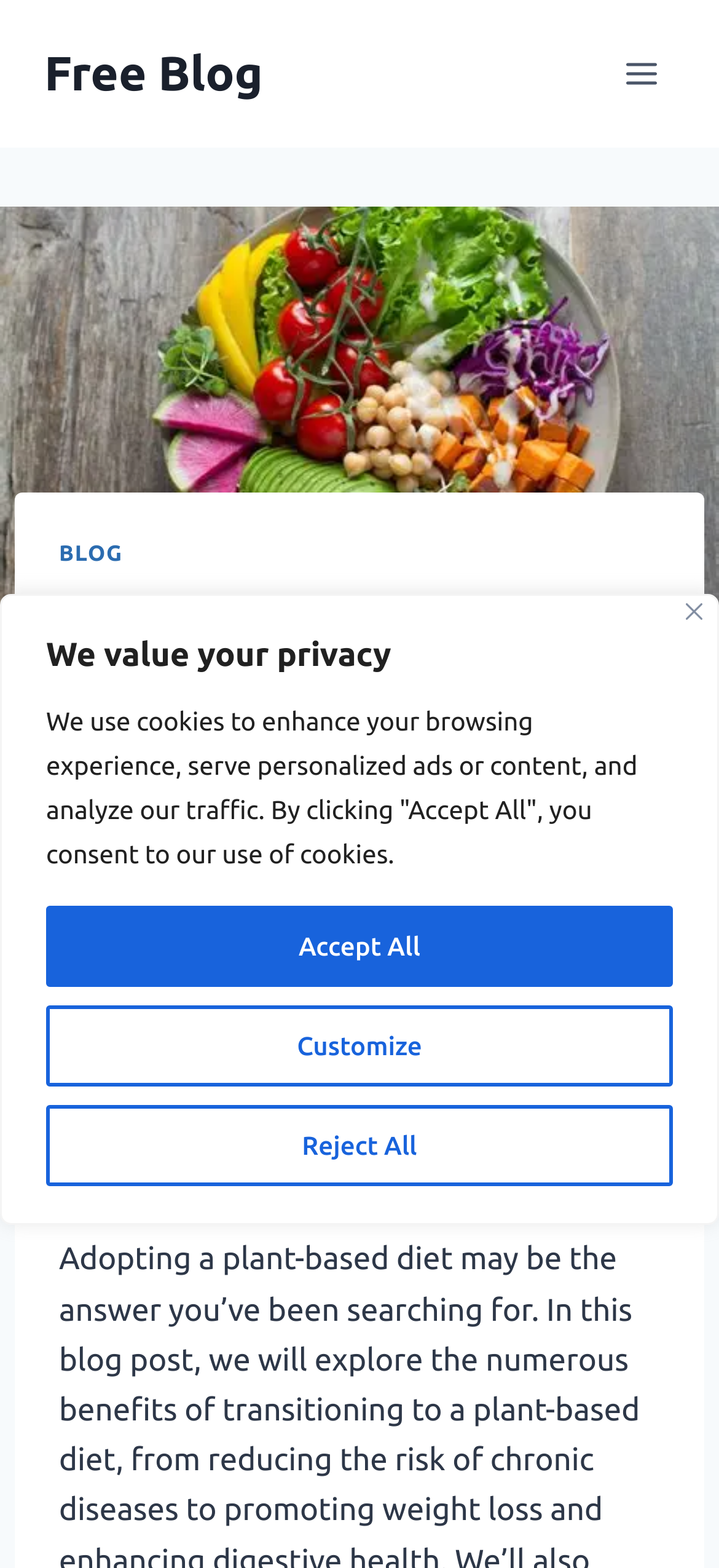What is the link at the top left corner?
Please use the image to deliver a detailed and complete answer.

The link at the top left corner of the webpage is labeled 'Free Blog', which is likely to be a link to the blog's homepage or a section that provides free blog content.